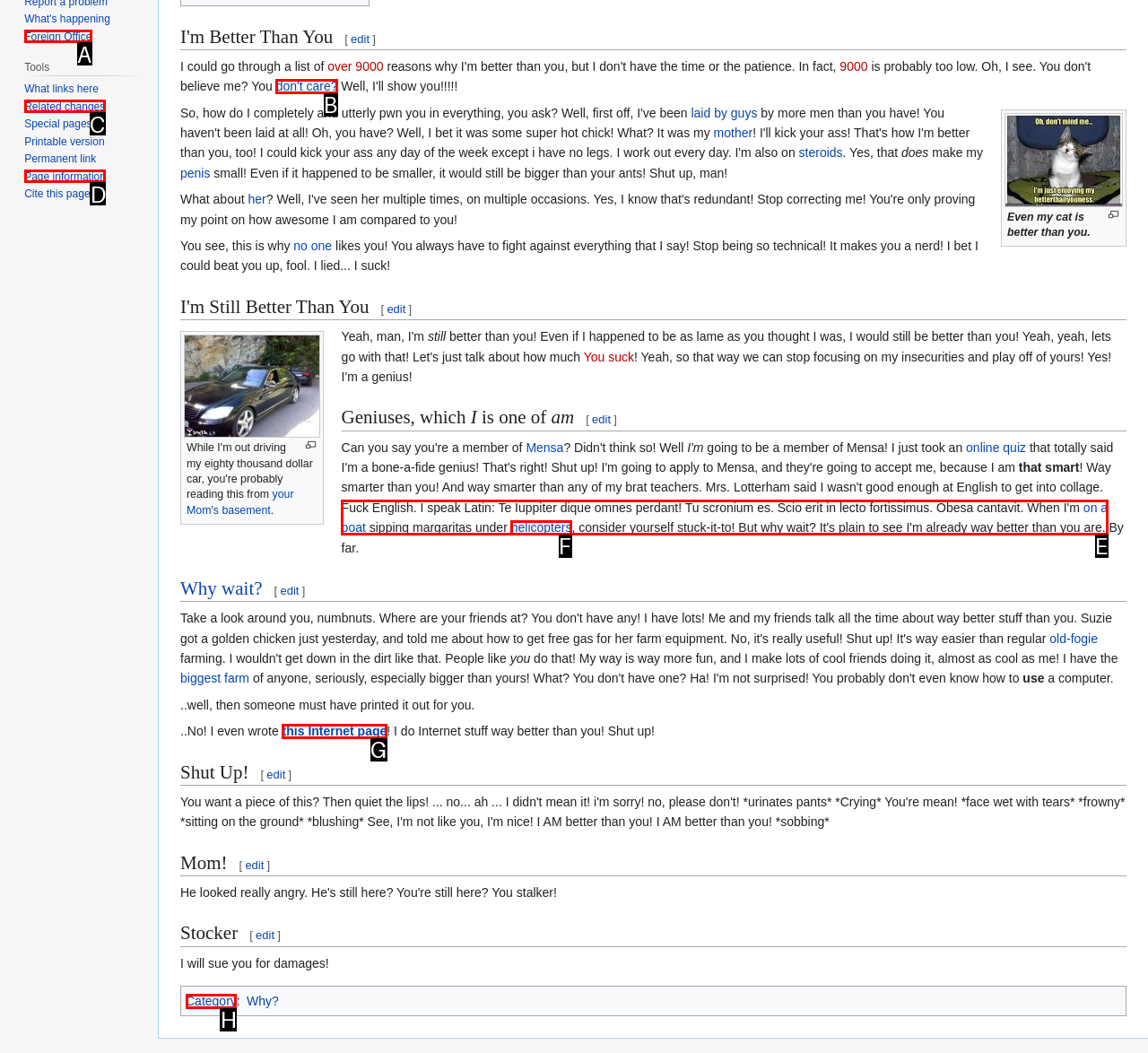Given the description: Category, determine the corresponding lettered UI element.
Answer with the letter of the selected option.

H